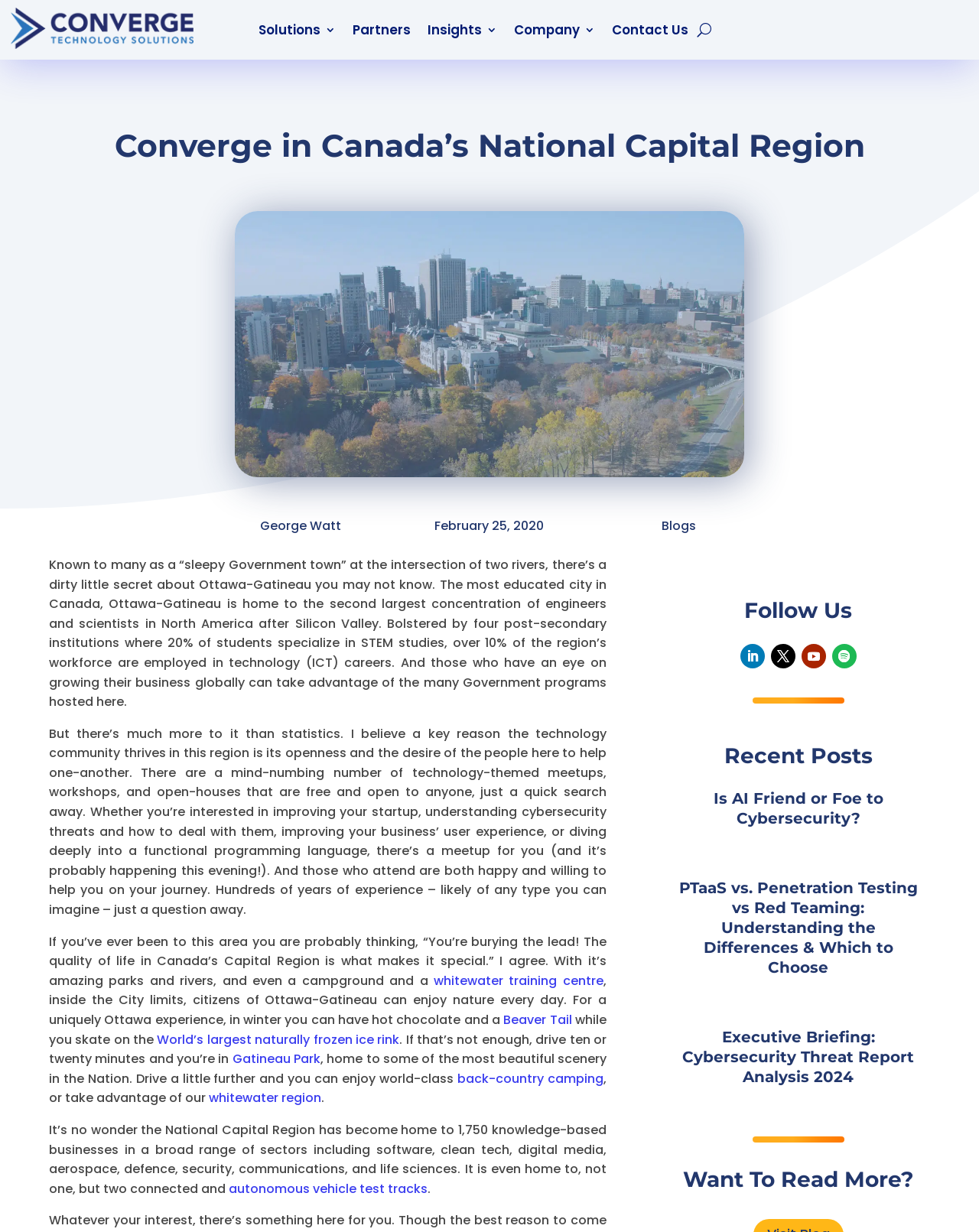Identify the bounding box of the HTML element described as: "Calendar".

None